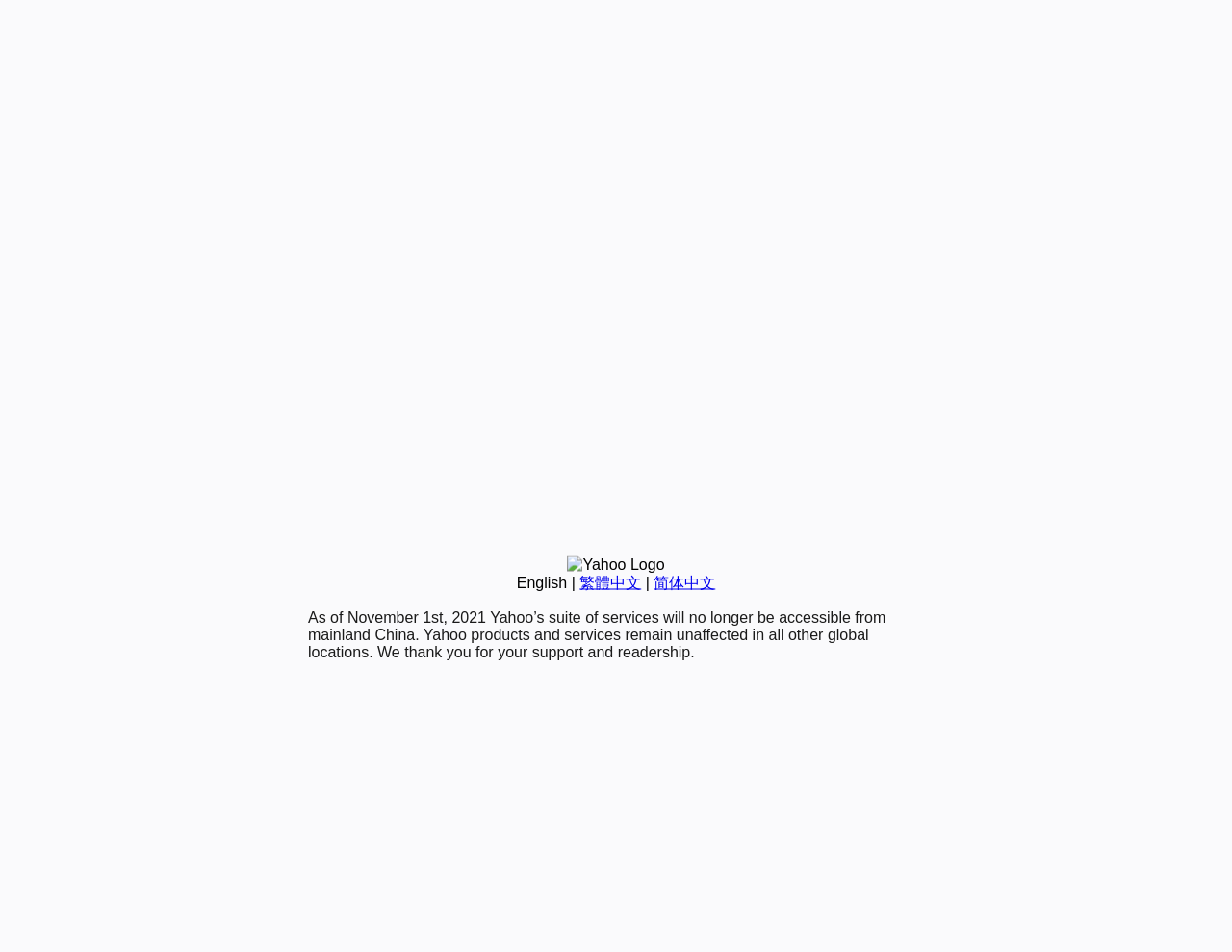Show the bounding box coordinates for the HTML element as described: "简体中文".

[0.531, 0.603, 0.581, 0.62]